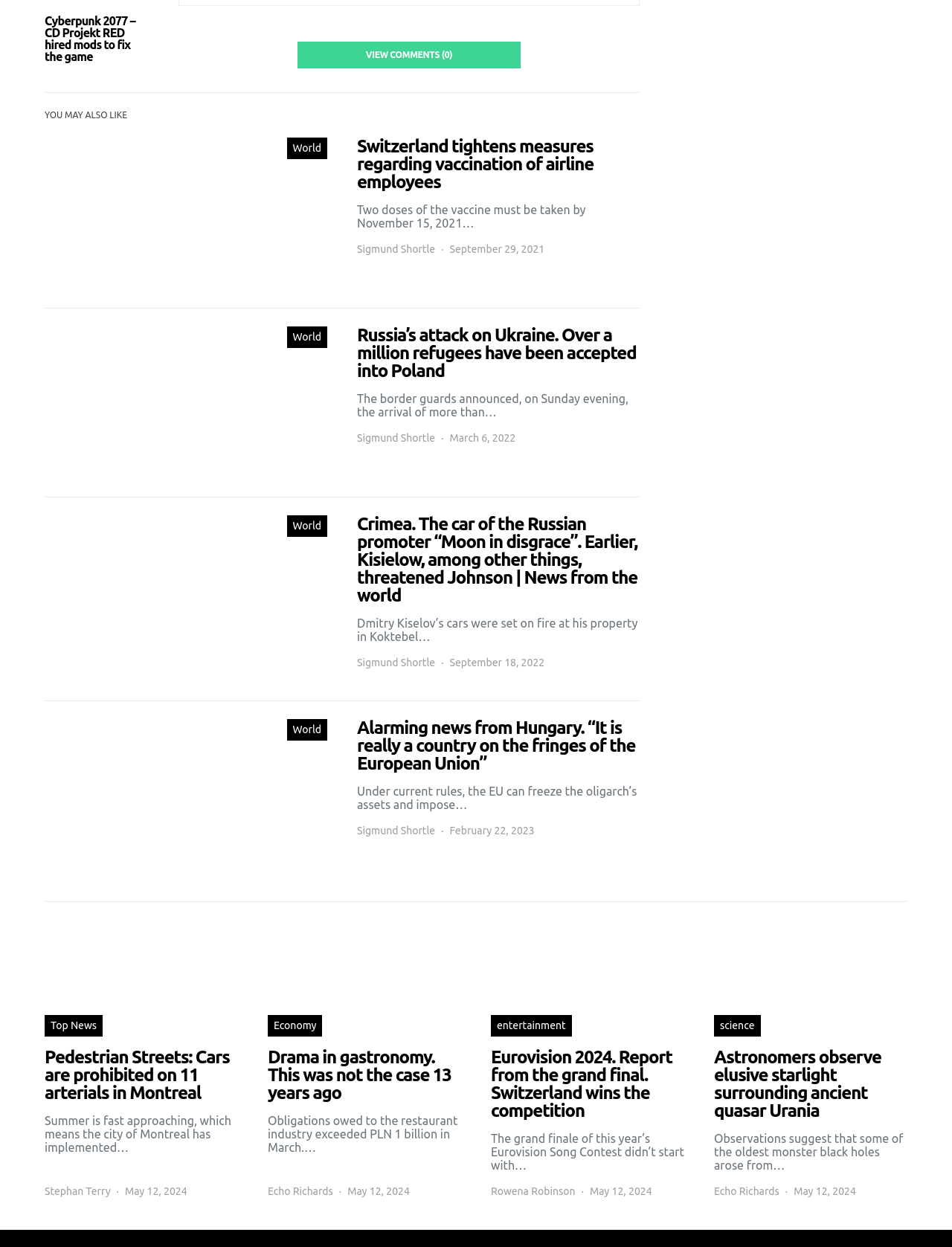Examine the image and give a thorough answer to the following question:
What is the topic of the first article?

The first article's heading is 'Cyberpunk 2077 – CD Projekt RED hired mods to fix the game', which indicates that the topic of the article is related to the video game Cyberpunk 2077.